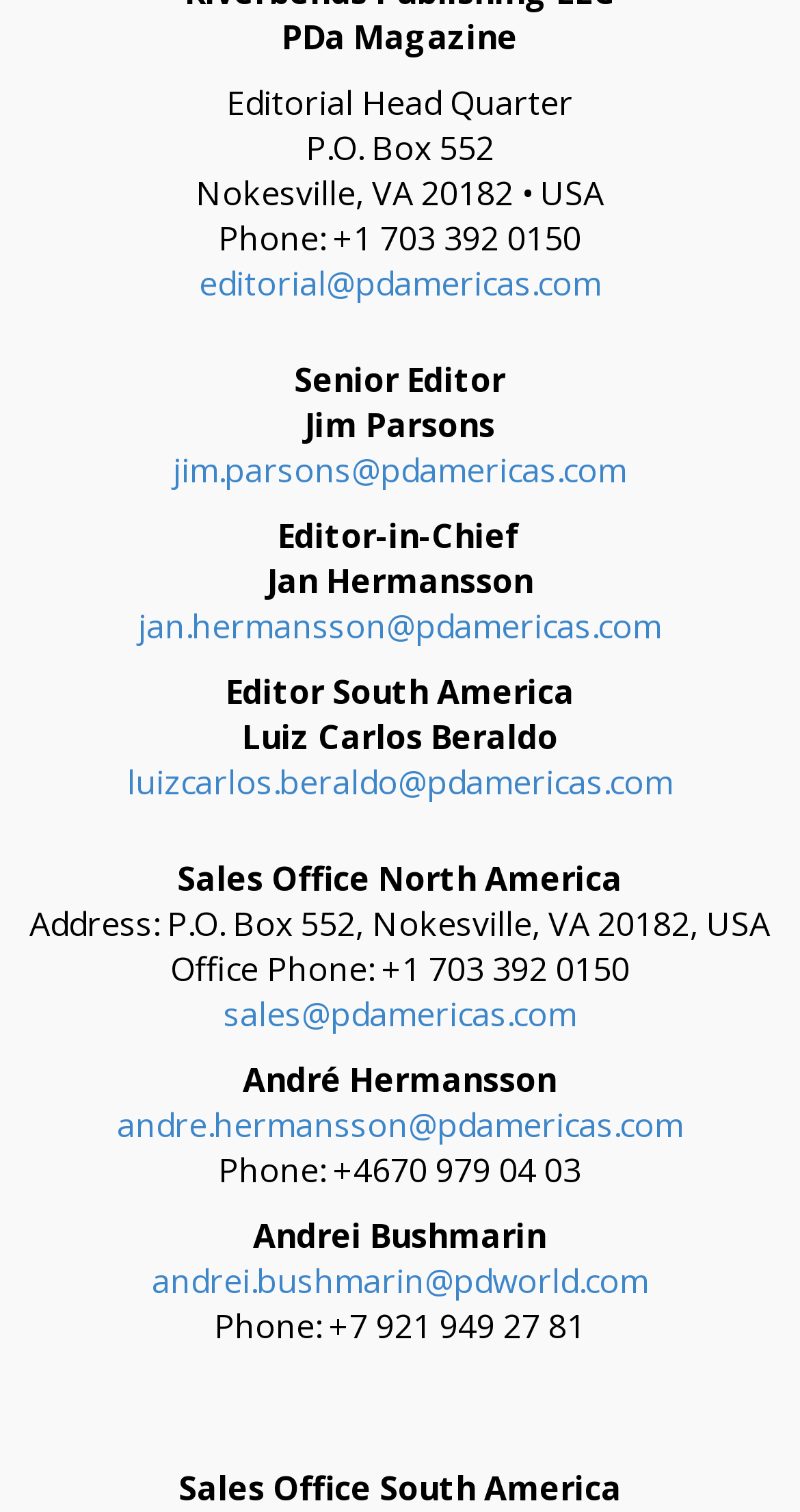Who is the Editor-in-Chief of the magazine?
From the screenshot, provide a brief answer in one word or phrase.

Jan Hermansson